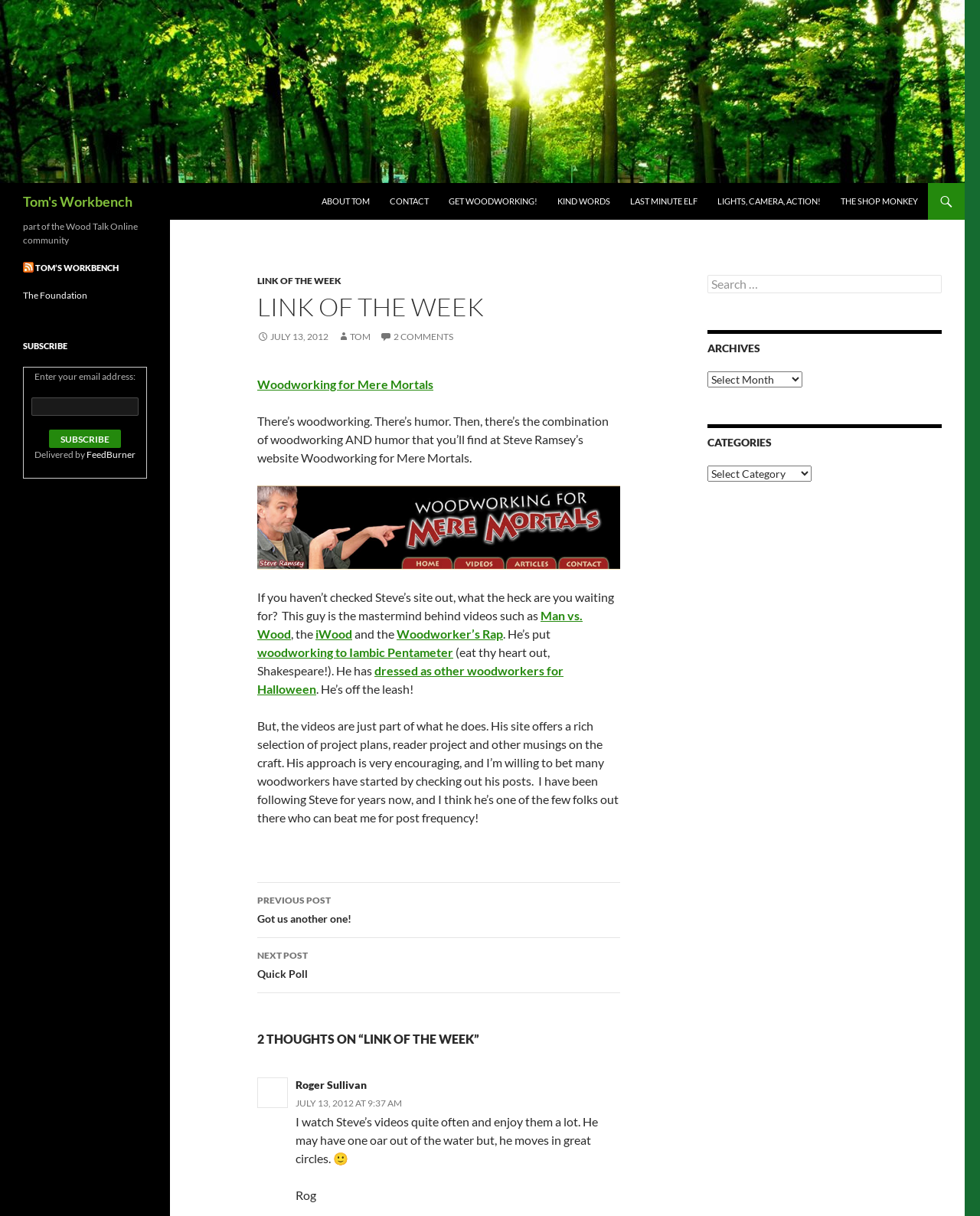Please answer the following question using a single word or phrase: 
How many comments are there on the current post?

2